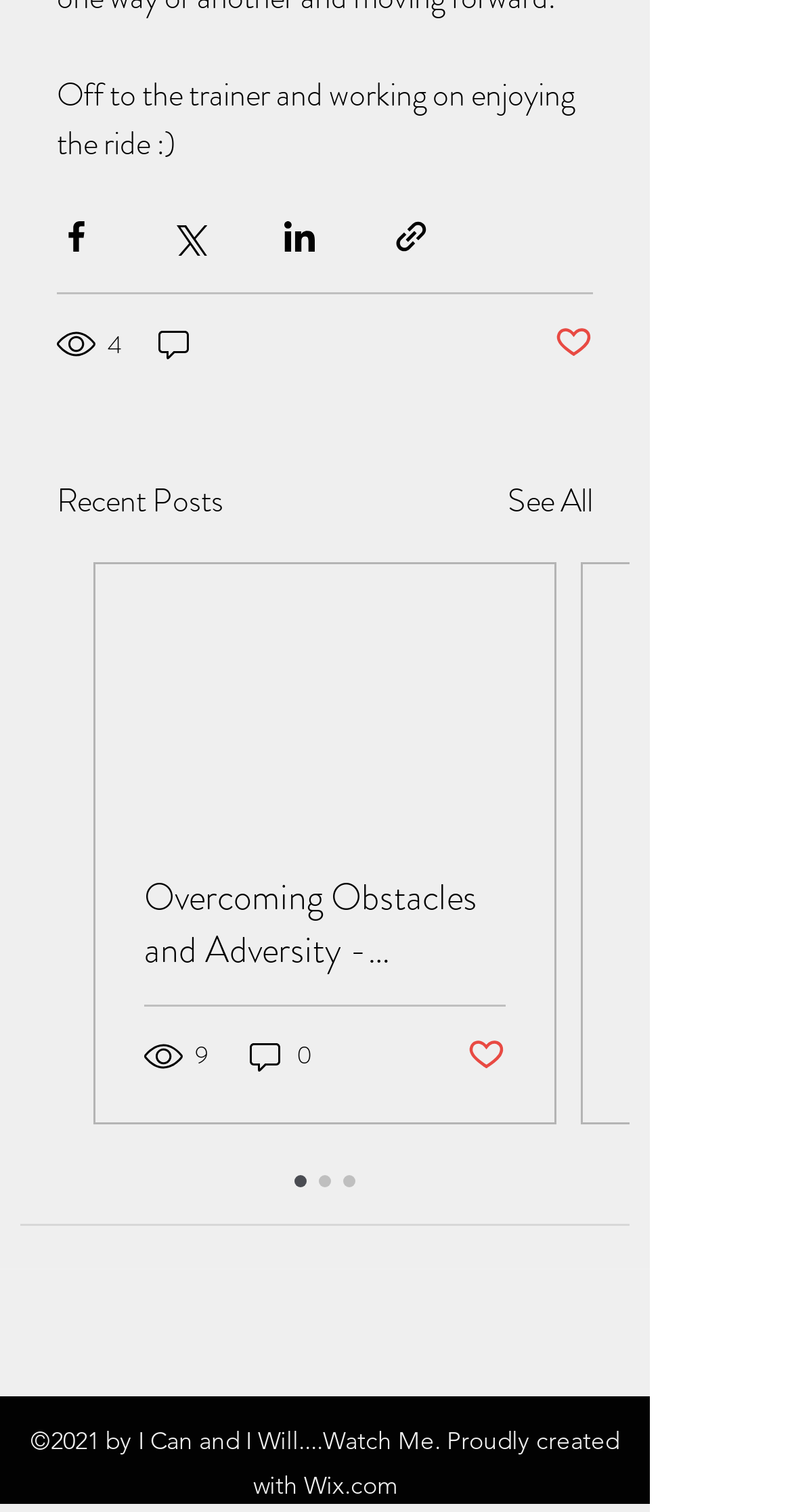What is the text of the first post?
Using the image, provide a concise answer in one word or a short phrase.

Off to the trainer and working on enjoying the ride :)